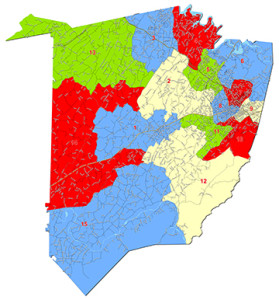How many districts are proposed in the new plan?
Offer a detailed and exhaustive answer to the question.

The proposed districting plan, 'Plan C', aims to create 15 new districts for the new commission, which is a reduction from the current 25-member commission.